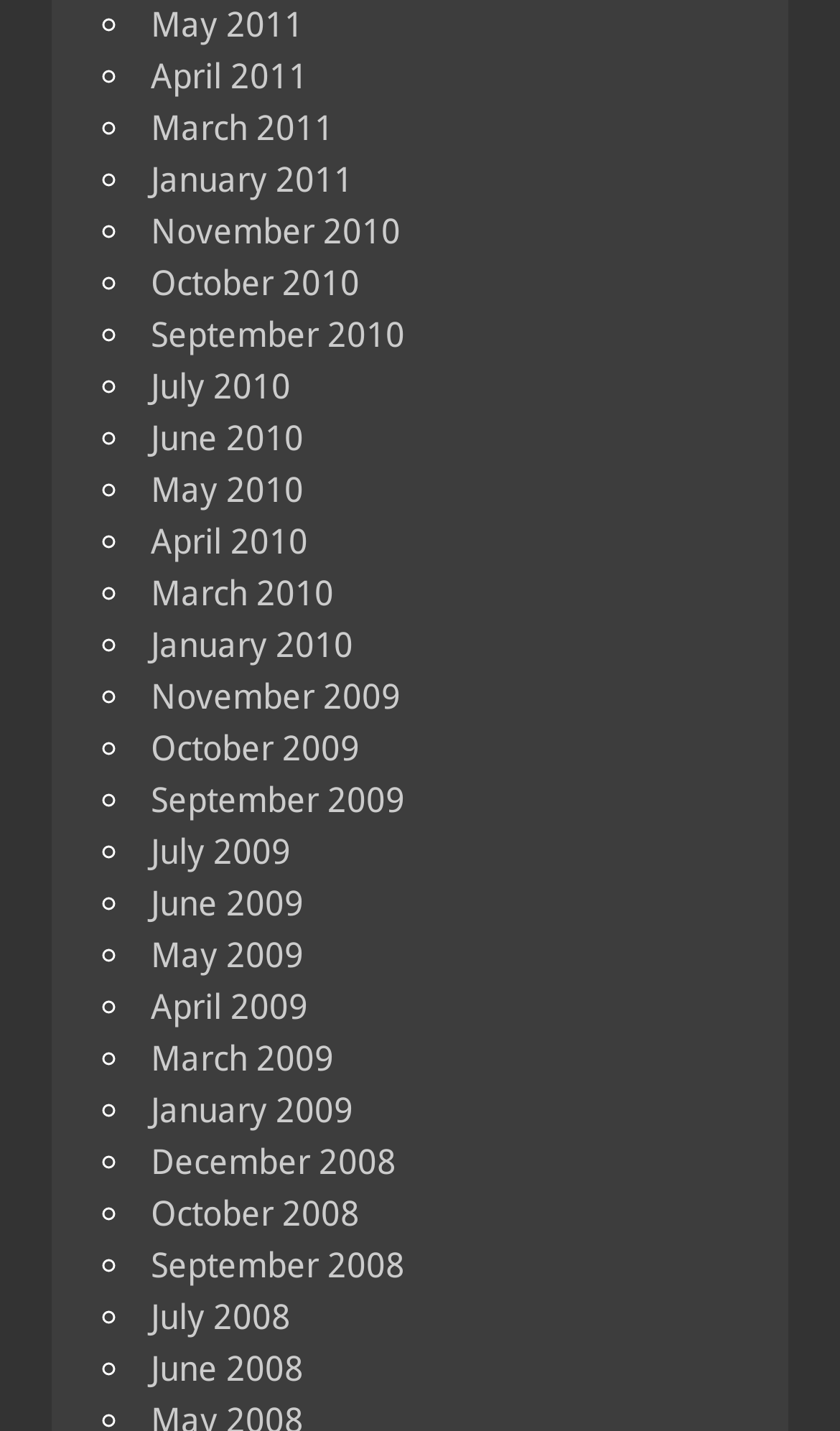What is the latest month listed in 2009?
Please look at the screenshot and answer using one word or phrase.

September 2009